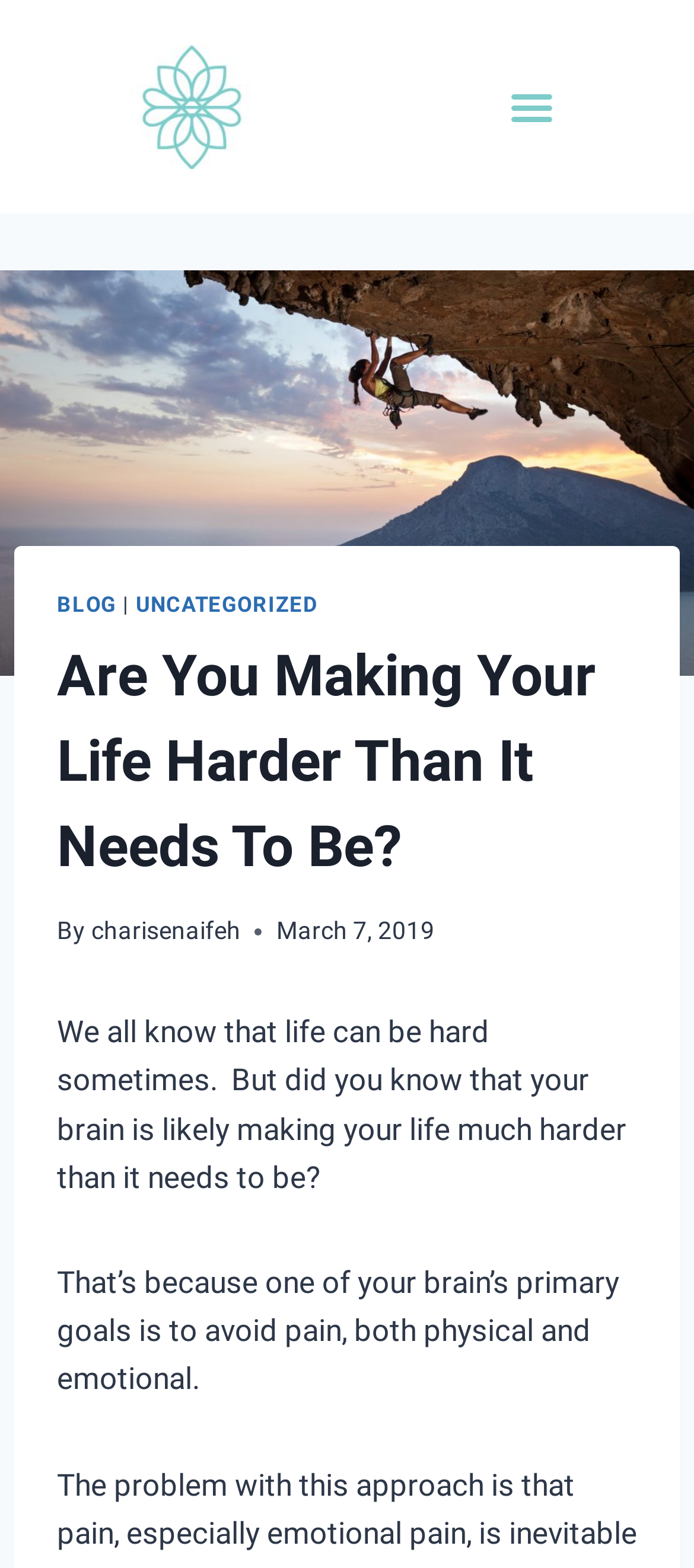Answer the question in a single word or phrase:
What is the main topic of the article?

Making life harder than it needs to be